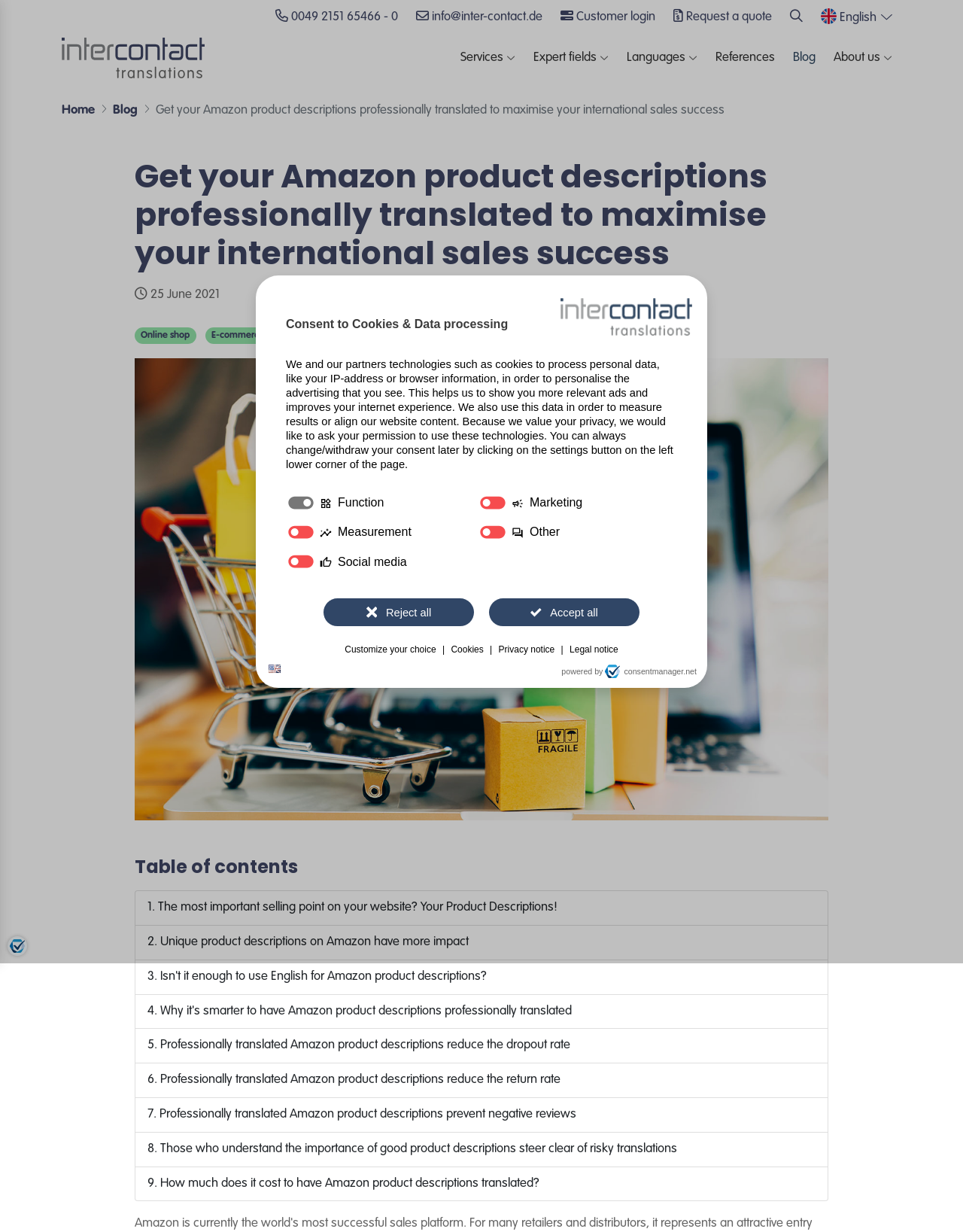Please locate the clickable area by providing the bounding box coordinates to follow this instruction: "Click the Language button".

[0.276, 0.535, 0.295, 0.55]